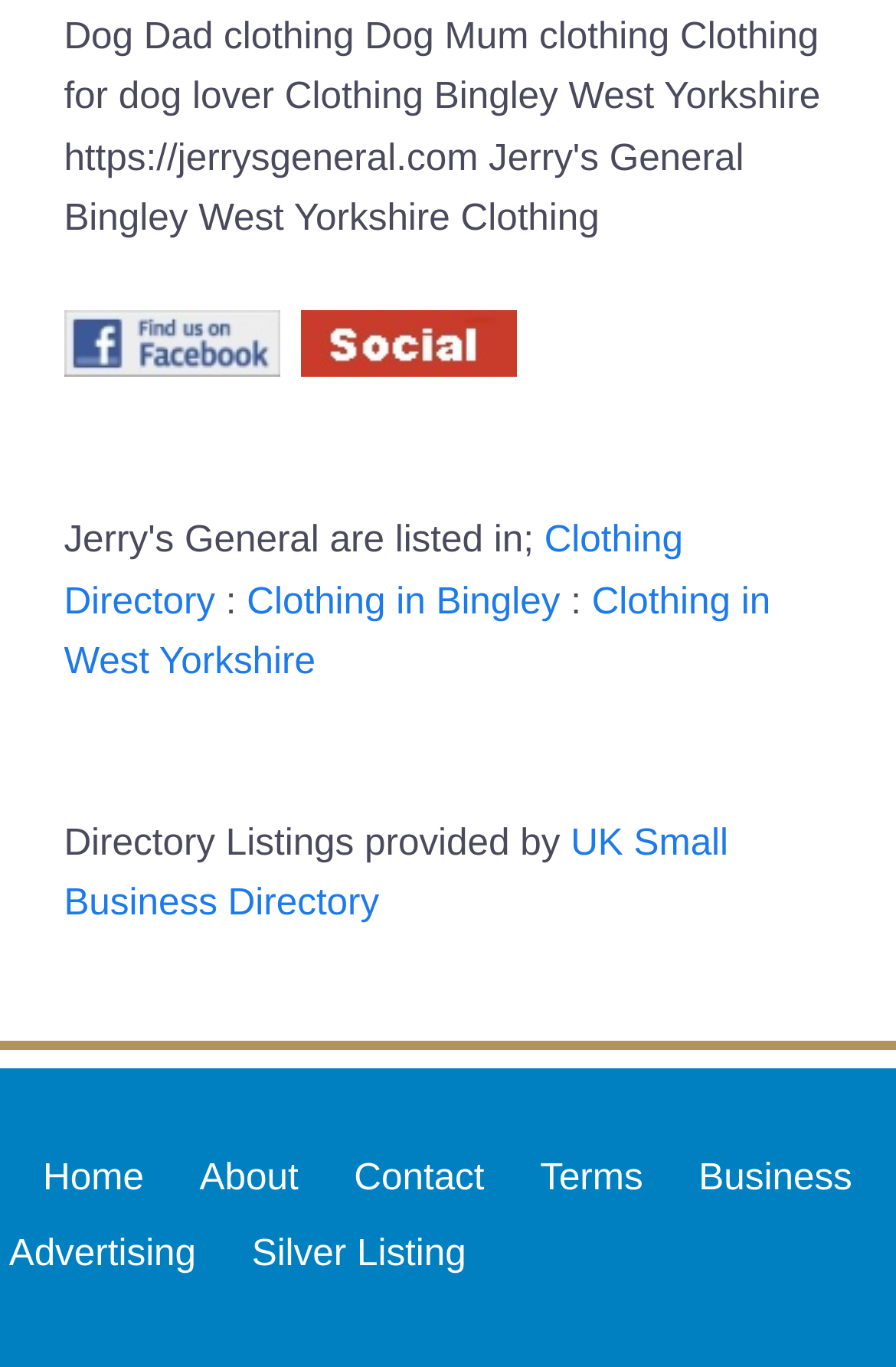Locate the bounding box coordinates of the clickable area to execute the instruction: "Go to Home page". Provide the coordinates as four float numbers between 0 and 1, represented as [left, top, right, bottom].

[0.038, 0.841, 0.17, 0.884]